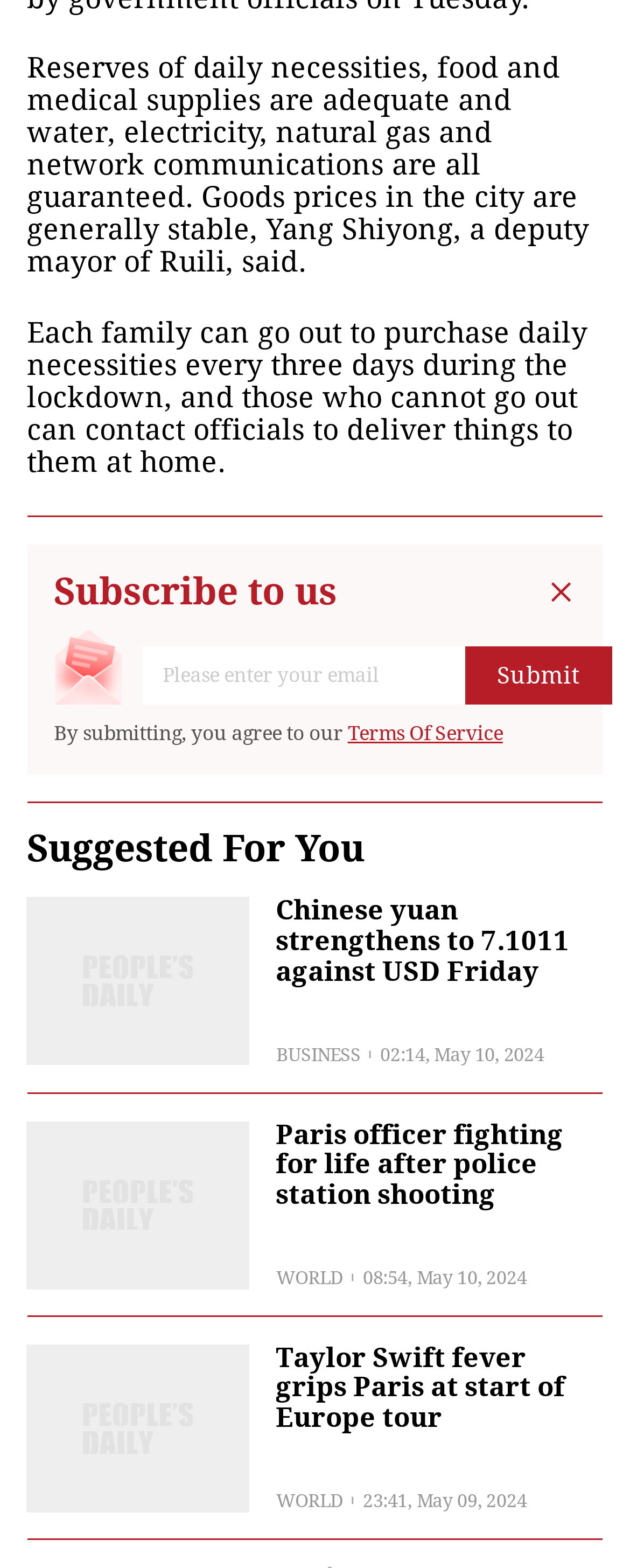Give a one-word or short phrase answer to the question: 
What is the current exchange rate of Chinese yuan against USD?

7.1011